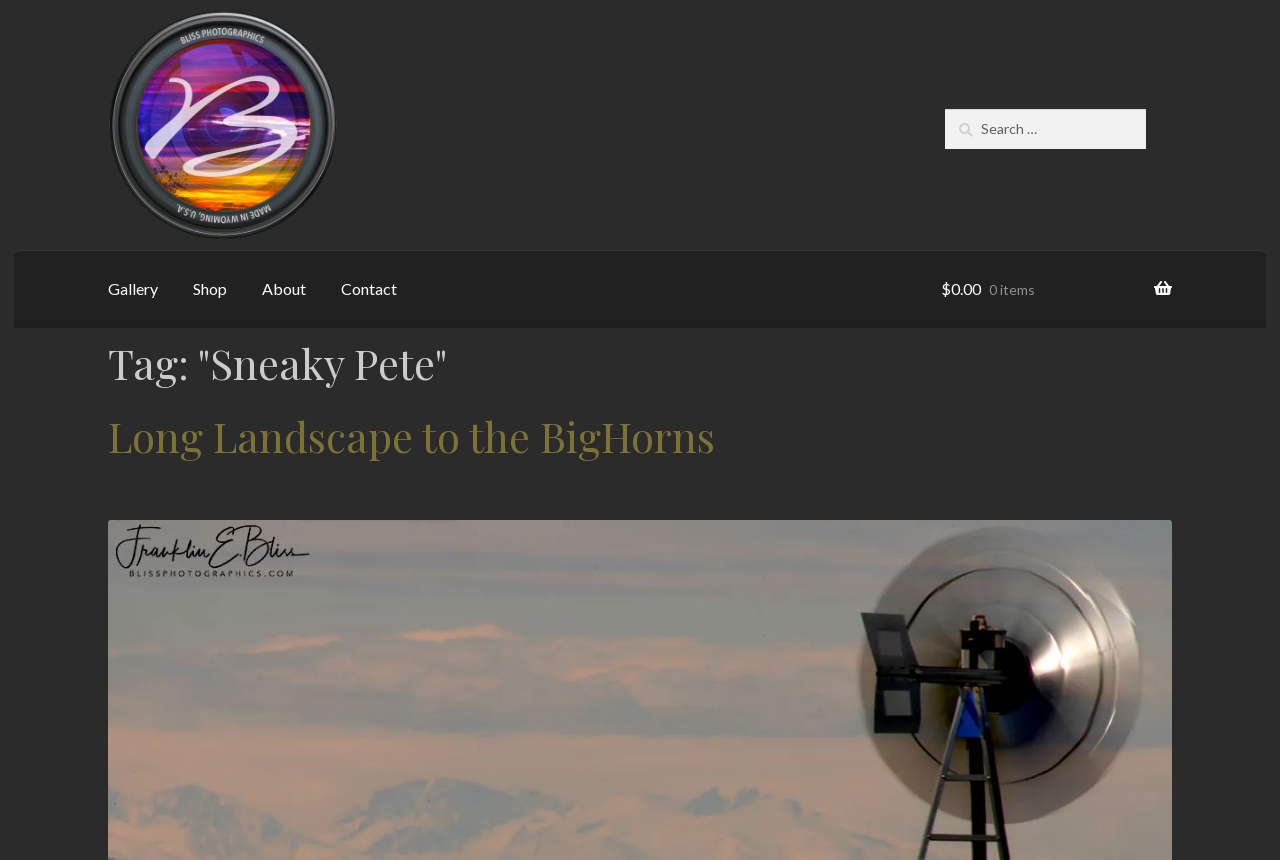Can you show the bounding box coordinates of the region to click on to complete the task described in the instruction: "go to gallery"?

[0.072, 0.291, 0.136, 0.381]